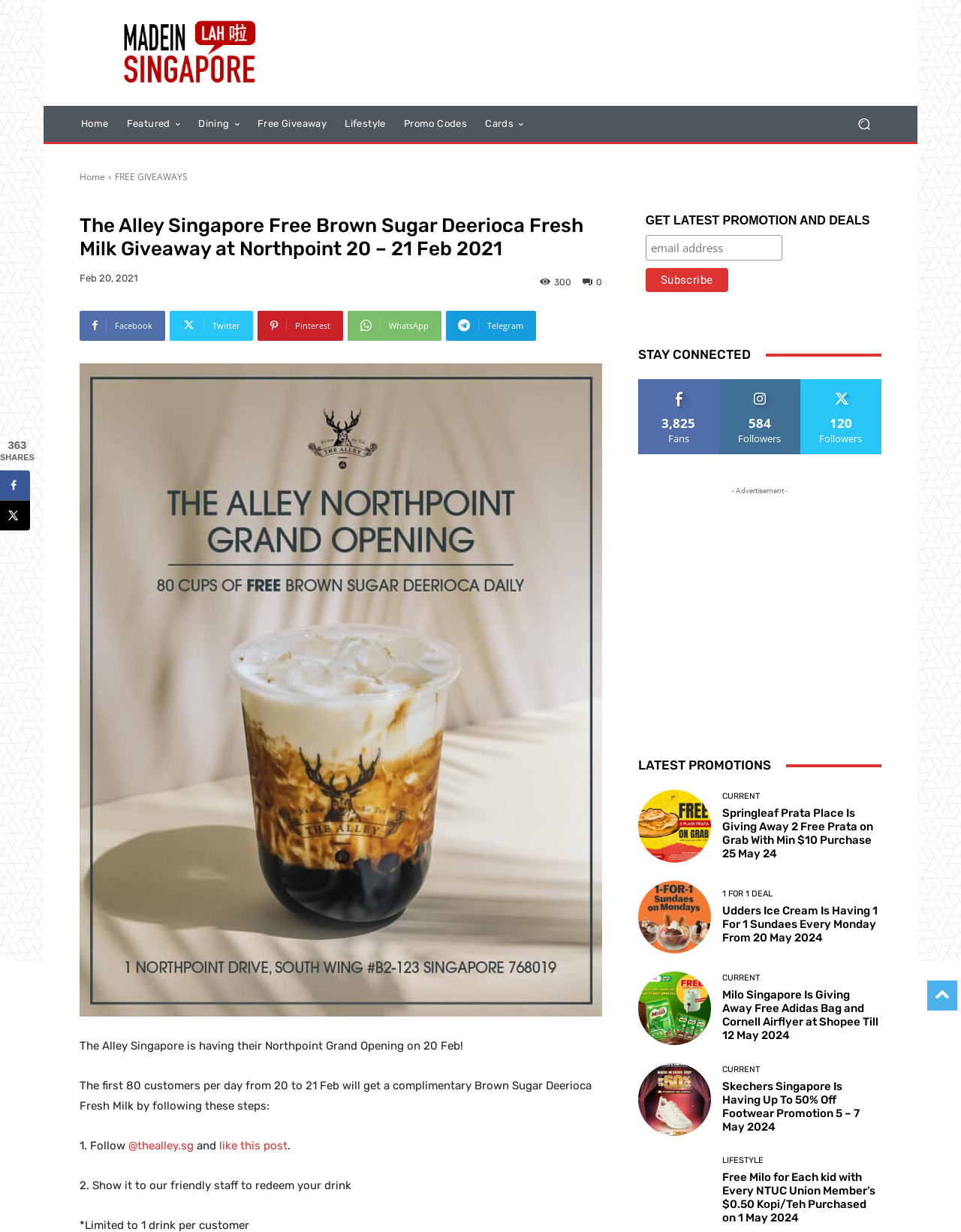Using the information shown in the image, answer the question with as much detail as possible: How many fans does the page have?

The webpage has a section titled 'STAY CONNECTED' which displays the number of fans, followers, and likes. According to this section, the page has 3,825 fans.